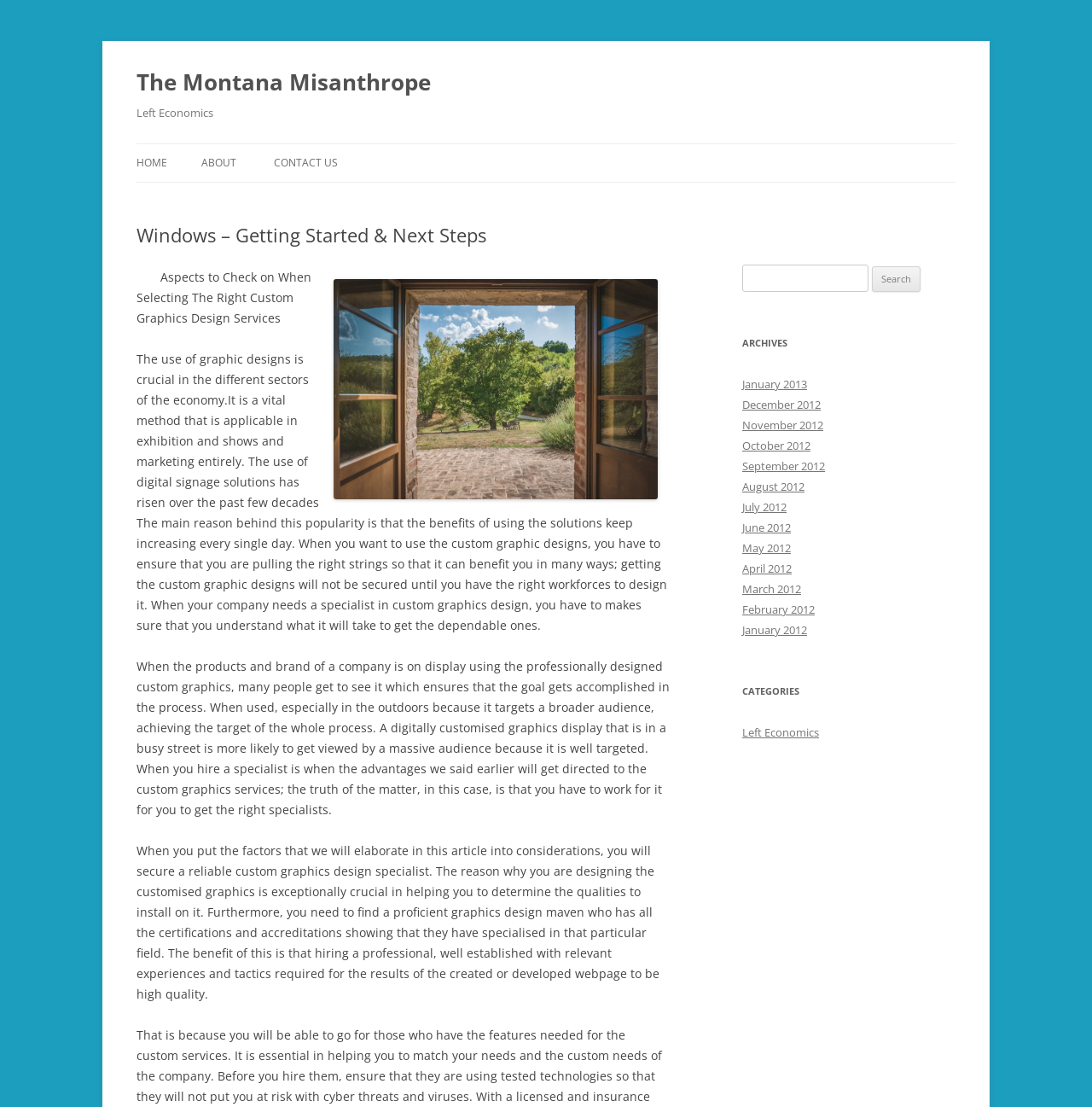Identify the bounding box for the described UI element: "About".

[0.184, 0.13, 0.216, 0.164]